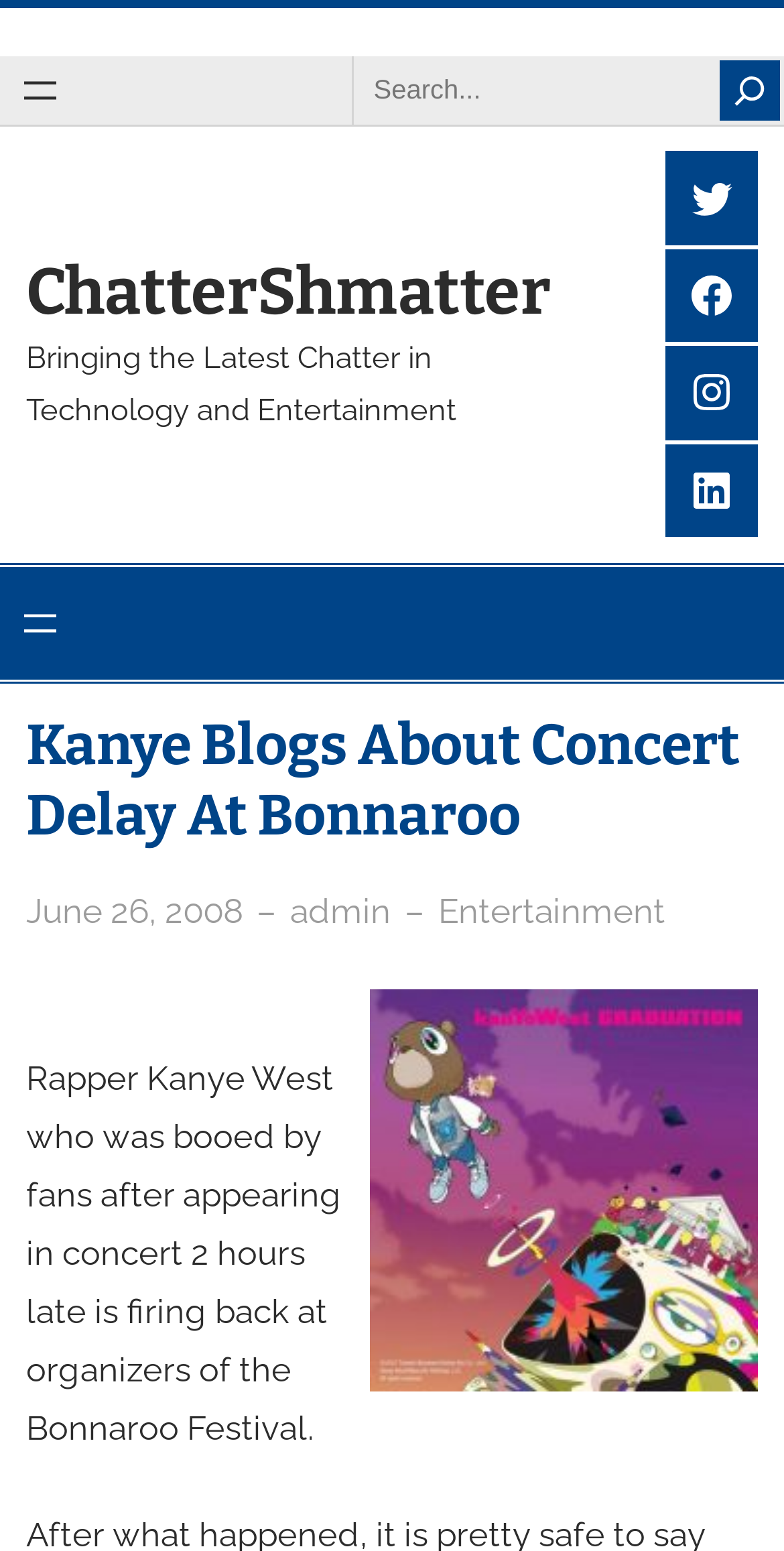Identify the bounding box coordinates of the clickable region required to complete the instruction: "Search". The coordinates should be given as four float numbers within the range of 0 and 1, i.e., [left, top, right, bottom].

[0.918, 0.038, 0.996, 0.078]